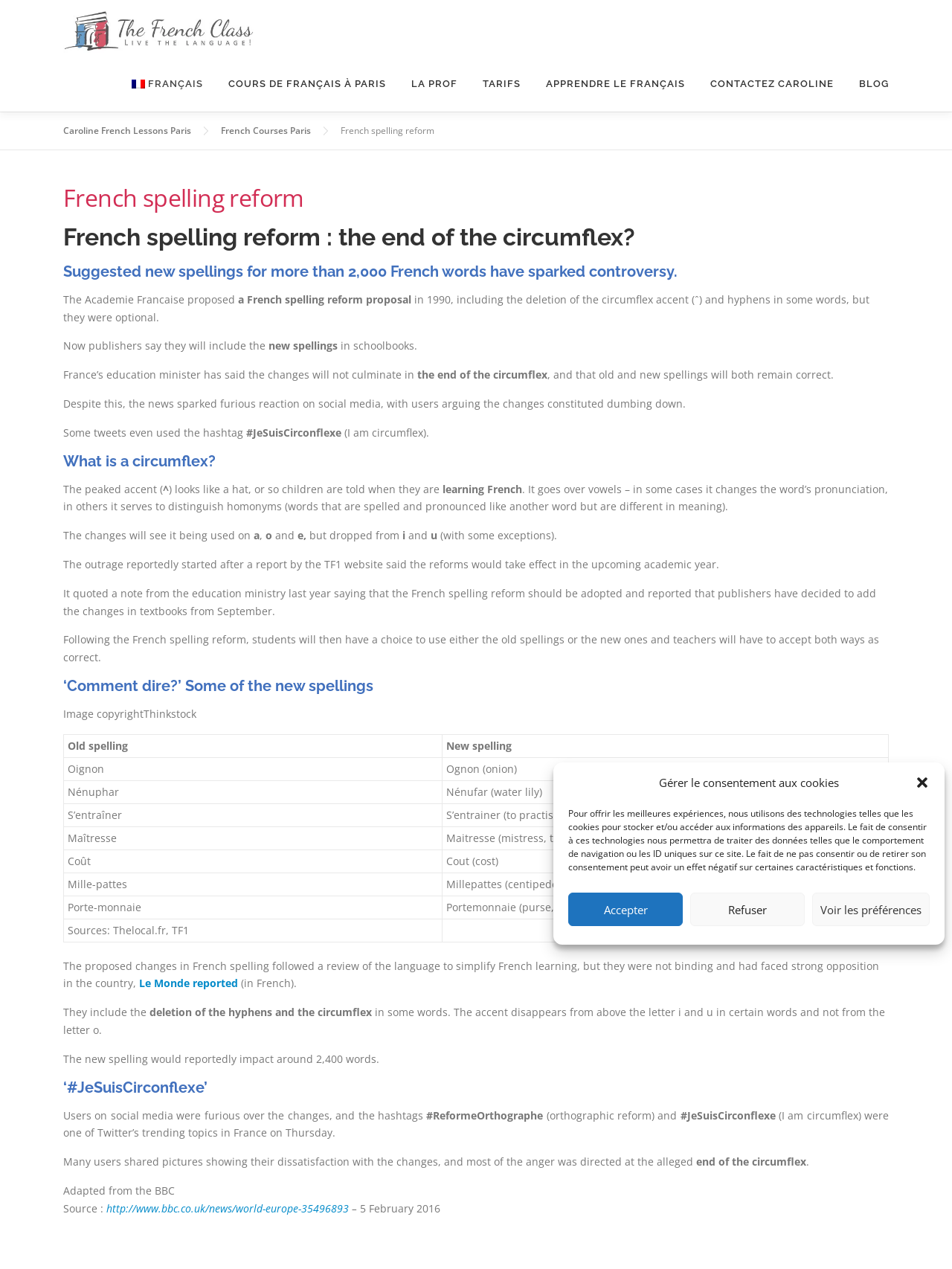Bounding box coordinates should be in the format (top-left x, top-left y, bottom-right x, bottom-right y) and all values should be floating point numbers between 0 and 1. Determine the bounding box coordinate for the UI element described as: Apprendre le français

[0.56, 0.044, 0.733, 0.088]